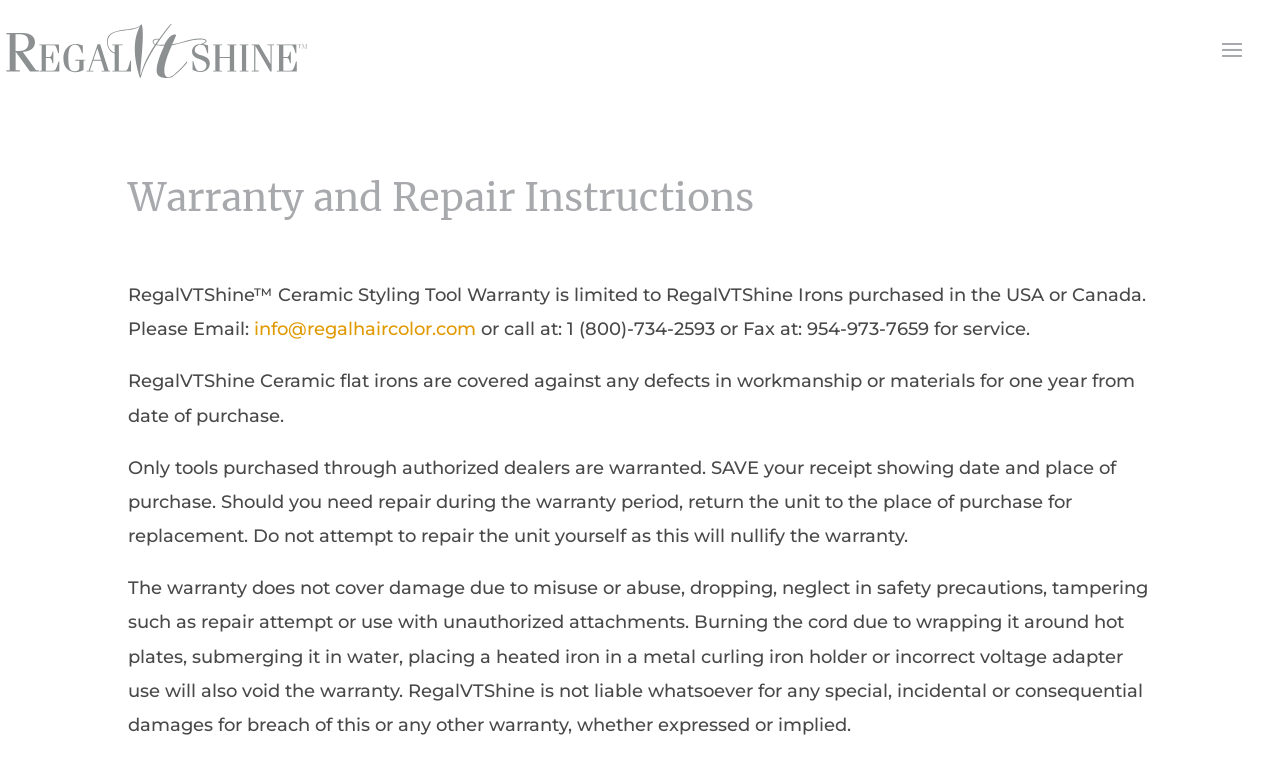What is not covered under the warranty?
Using the visual information, reply with a single word or short phrase.

Misuse or abuse